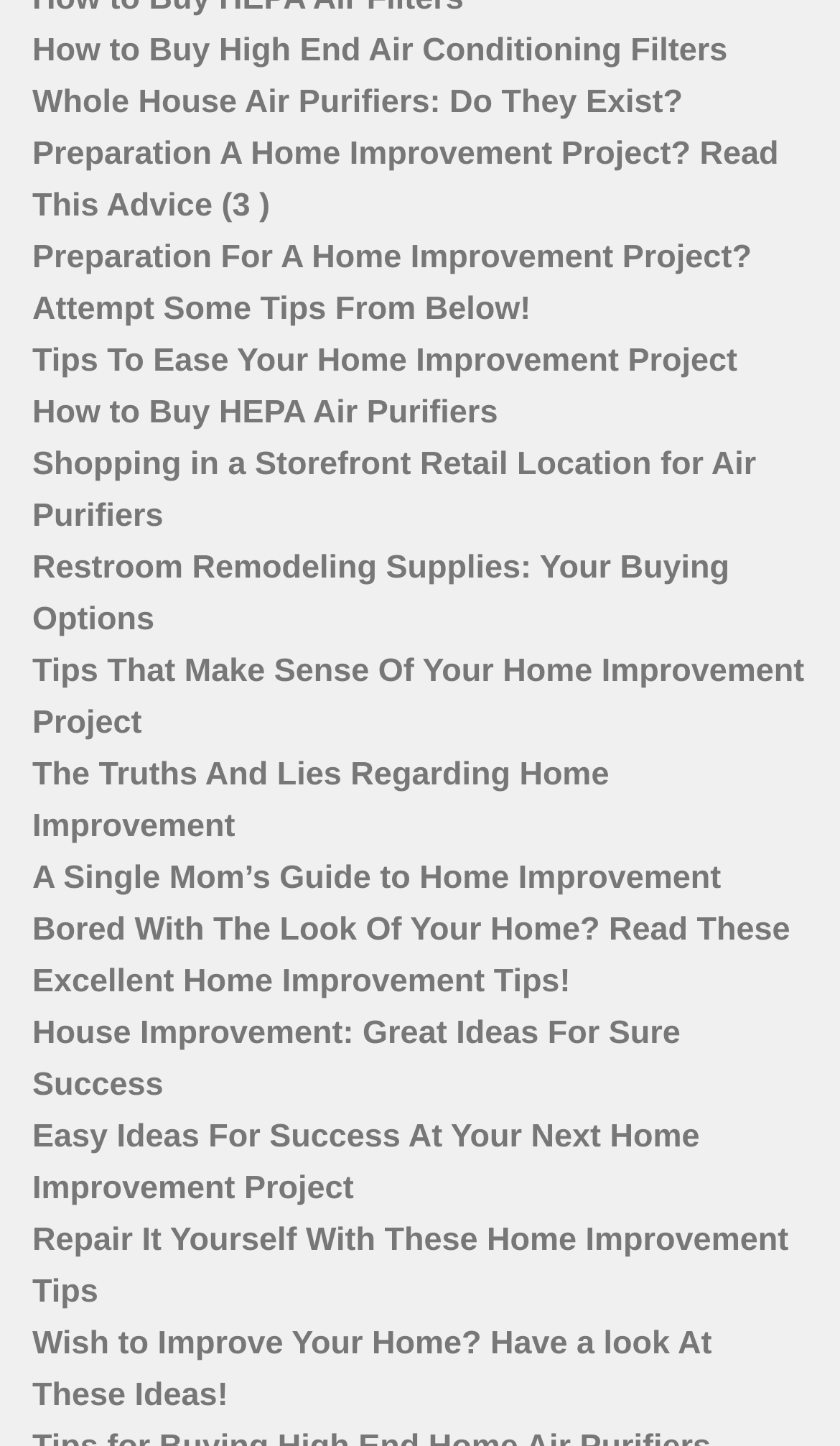Determine the bounding box coordinates of the clickable element to achieve the following action: 'Discover the truths and lies about home improvement'. Provide the coordinates as four float values between 0 and 1, formatted as [left, top, right, bottom].

[0.038, 0.523, 0.725, 0.584]